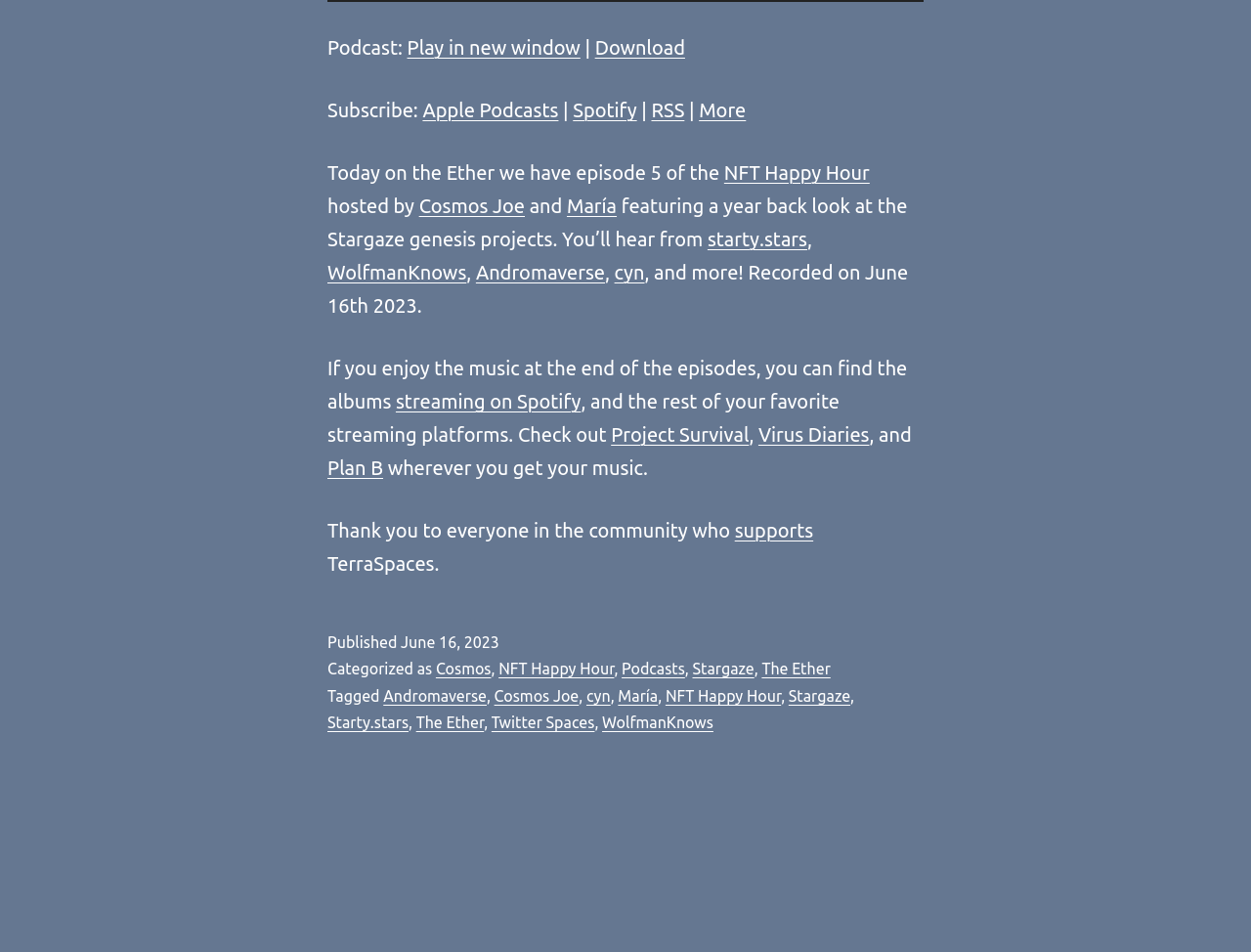Please specify the bounding box coordinates of the clickable region to carry out the following instruction: "Download podcast". The coordinates should be four float numbers between 0 and 1, in the format [left, top, right, bottom].

[0.476, 0.038, 0.548, 0.062]